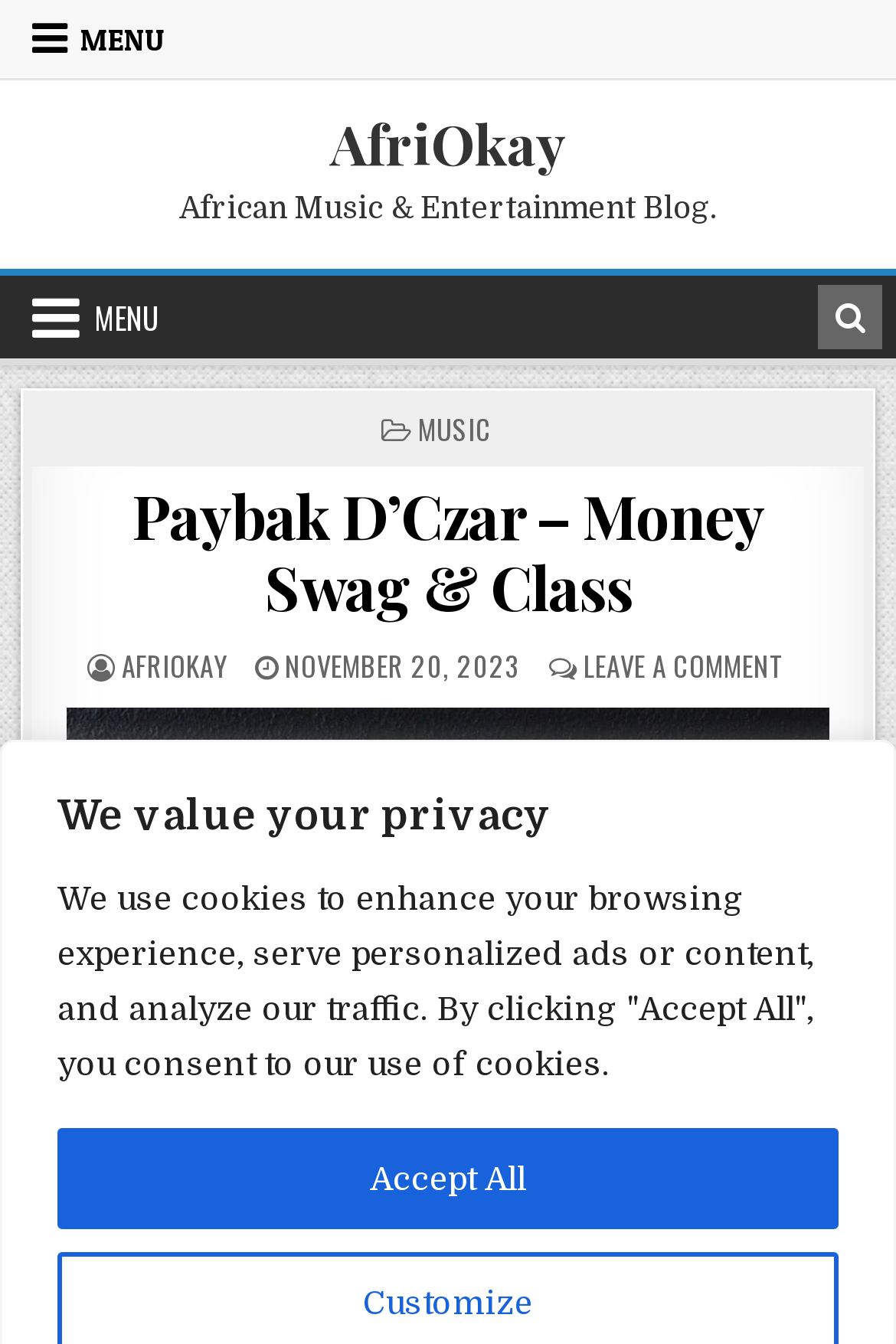Identify the bounding box coordinates for the element you need to click to achieve the following task: "Leave a comment on Paybak D’Czar – Money Swag & Class". The coordinates must be four float values ranging from 0 to 1, formatted as [left, top, right, bottom].

[0.651, 0.481, 0.877, 0.51]